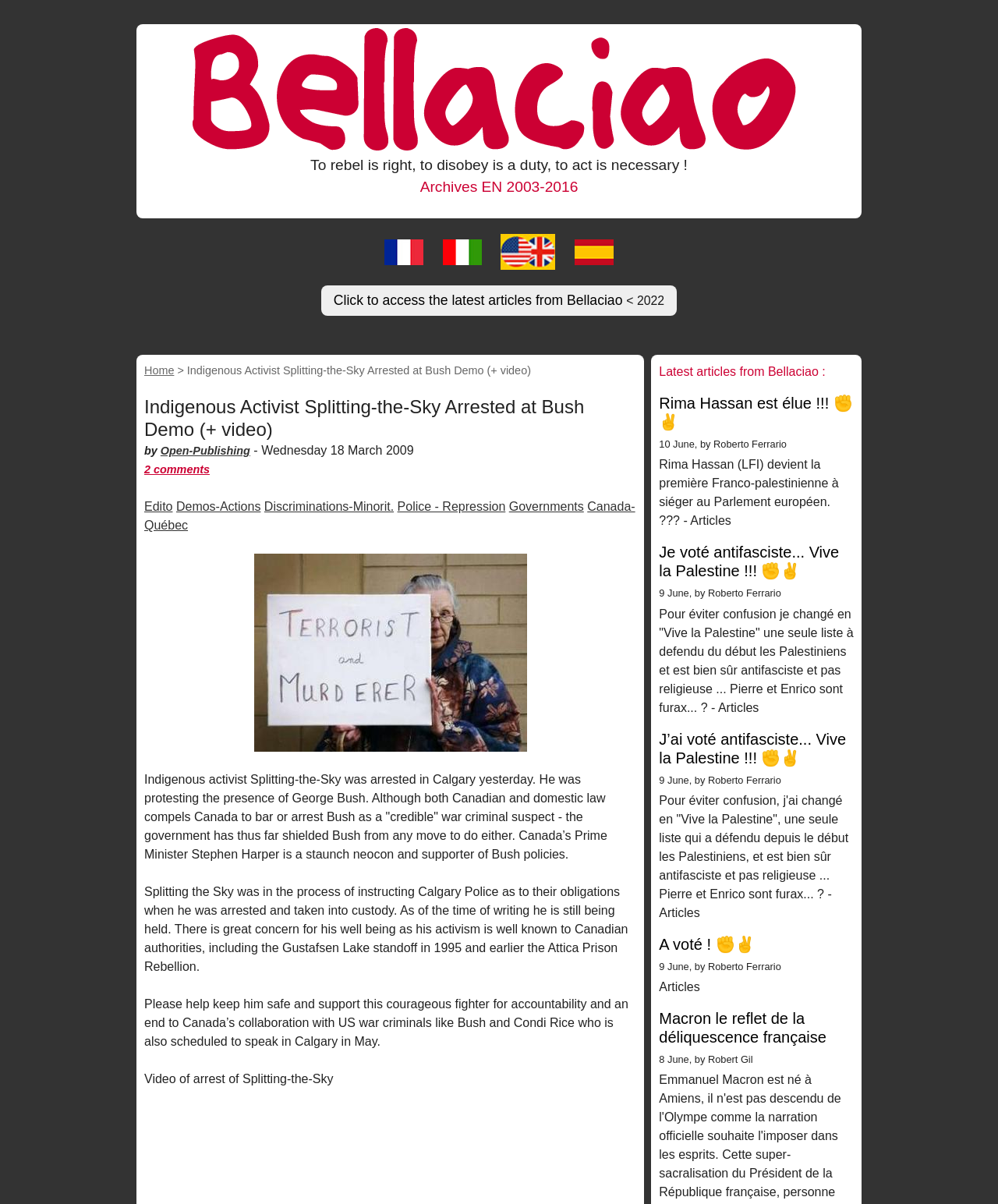What is the principal heading displayed on the webpage?

Indigenous Activist Splitting-the-Sky Arrested at Bush Demo (+ video)